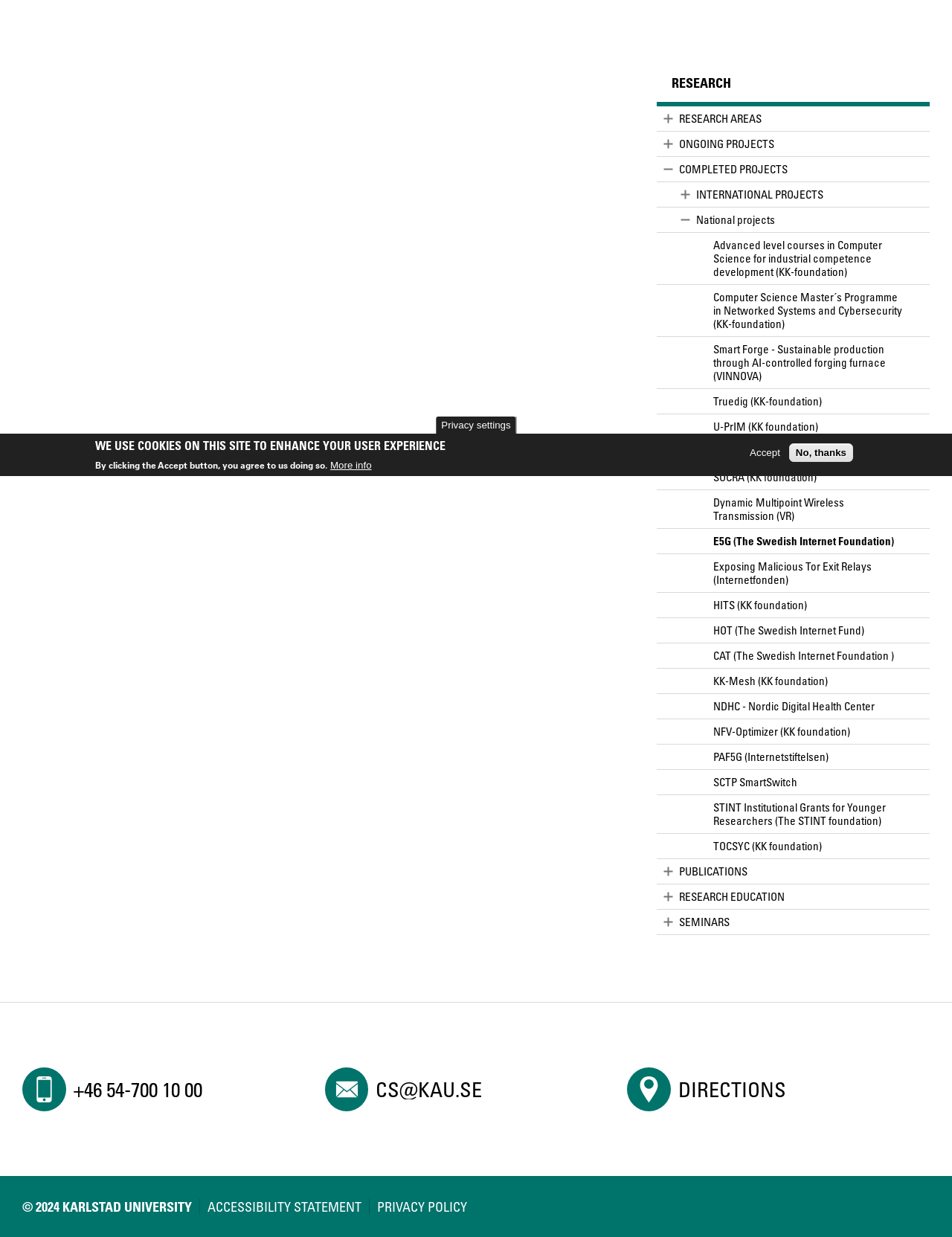Locate the bounding box coordinates of the UI element described by: "Accept". The bounding box coordinates should consist of four float numbers between 0 and 1, i.e., [left, top, right, bottom].

[0.781, 0.361, 0.826, 0.37]